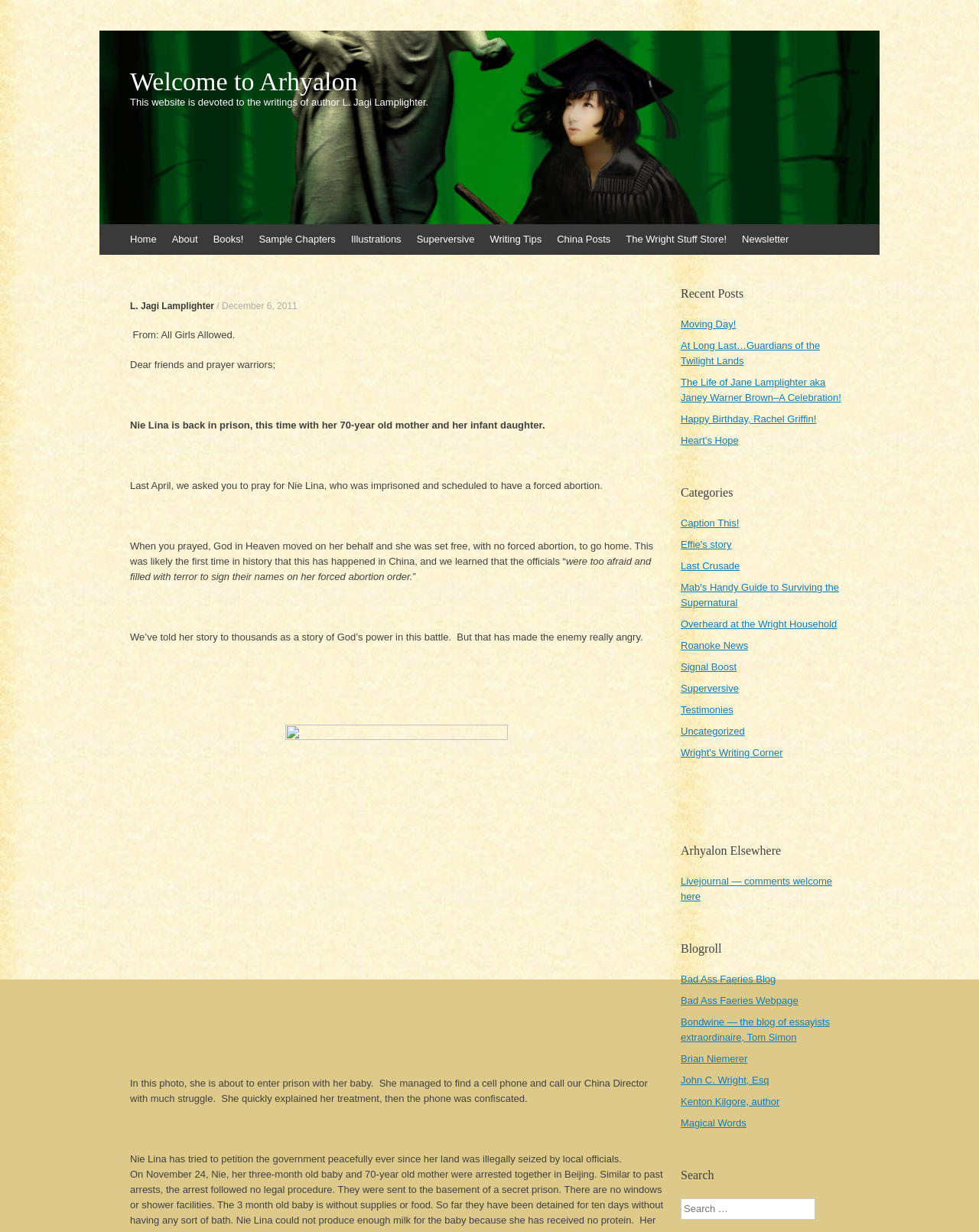Please find the bounding box coordinates of the section that needs to be clicked to achieve this instruction: "Click the 'SUBMIT' button".

None